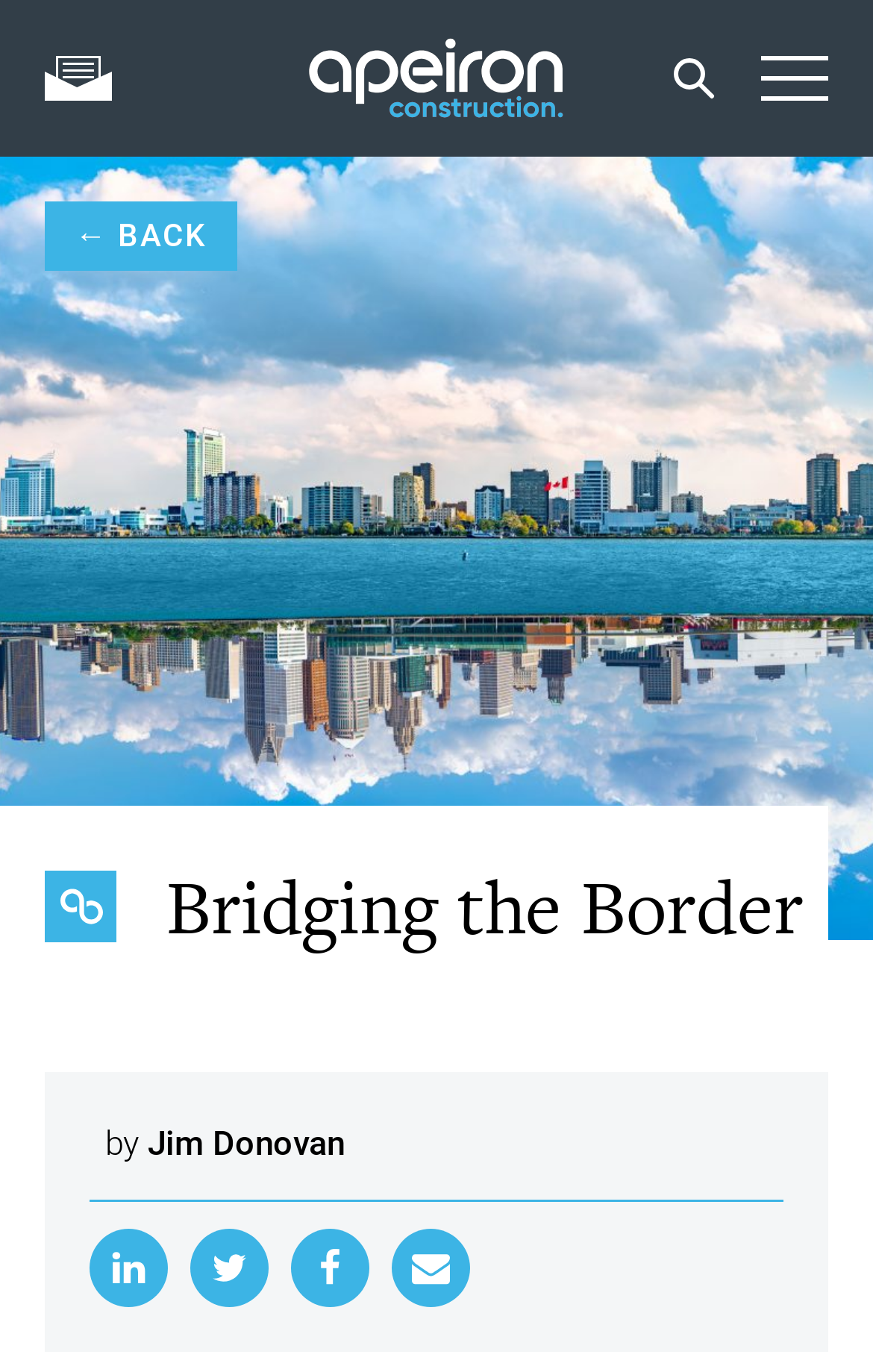Identify the bounding box of the UI element that matches this description: "Email".

[0.449, 0.896, 0.538, 0.953]